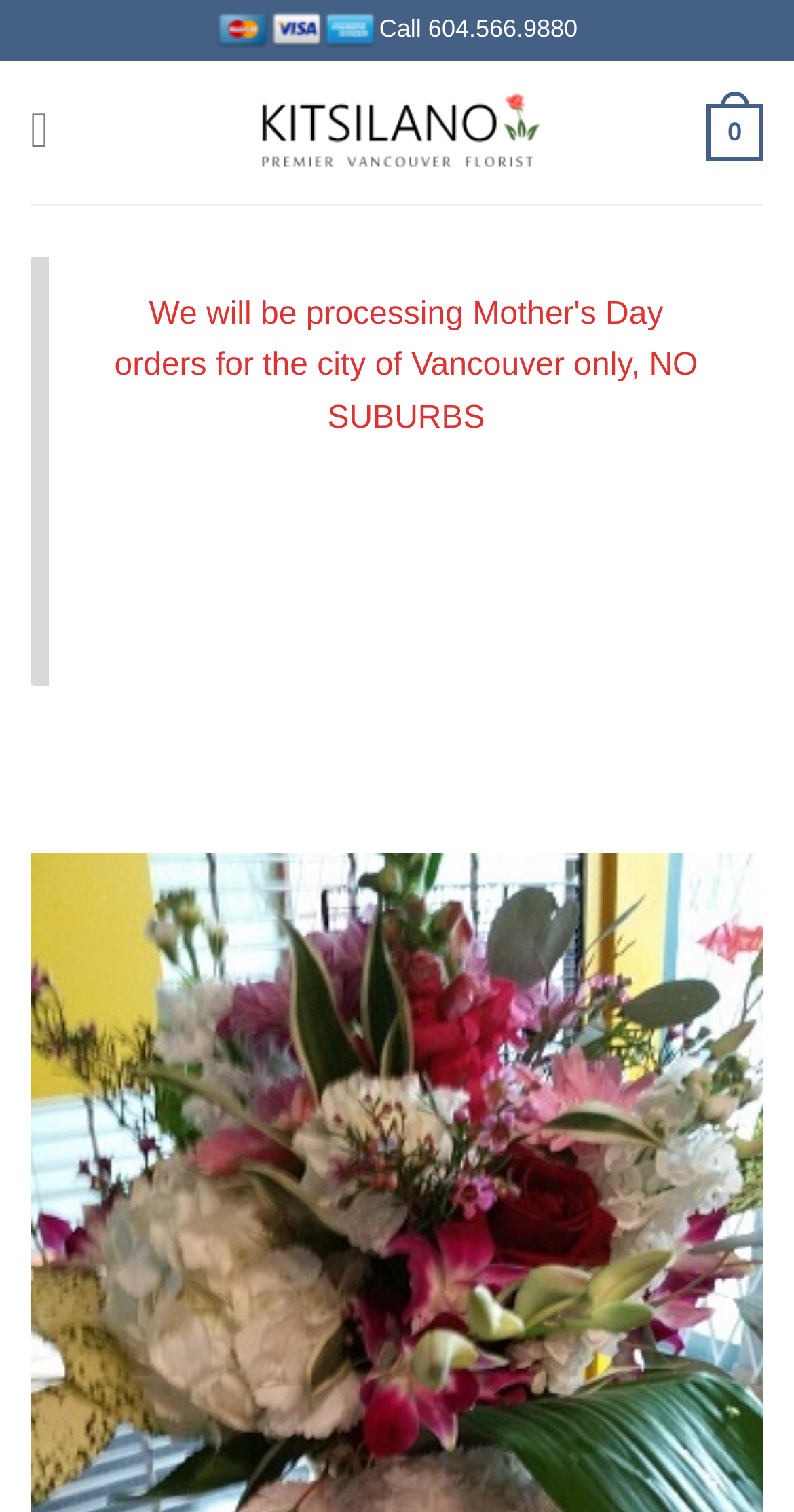Using the format (top-left x, top-left y, bottom-right x, bottom-right y), and given the element description, identify the bounding box coordinates within the screenshot: alt="teddy and flowers" title="20150630_175347"

[0.038, 0.875, 0.962, 0.898]